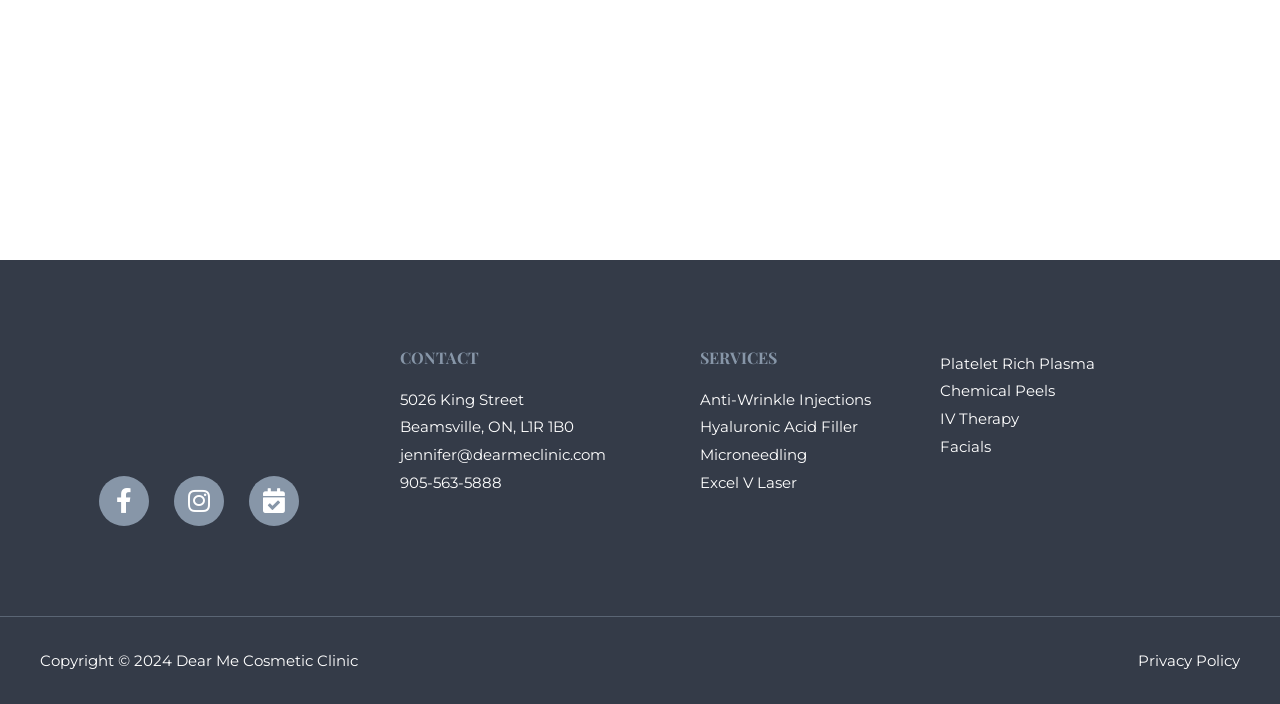From the element description Calendar-check, predict the bounding box coordinates of the UI element. The coordinates must be specified in the format (top-left x, top-left y, bottom-right x, bottom-right y) and should be within the 0 to 1 range.

[0.195, 0.676, 0.234, 0.747]